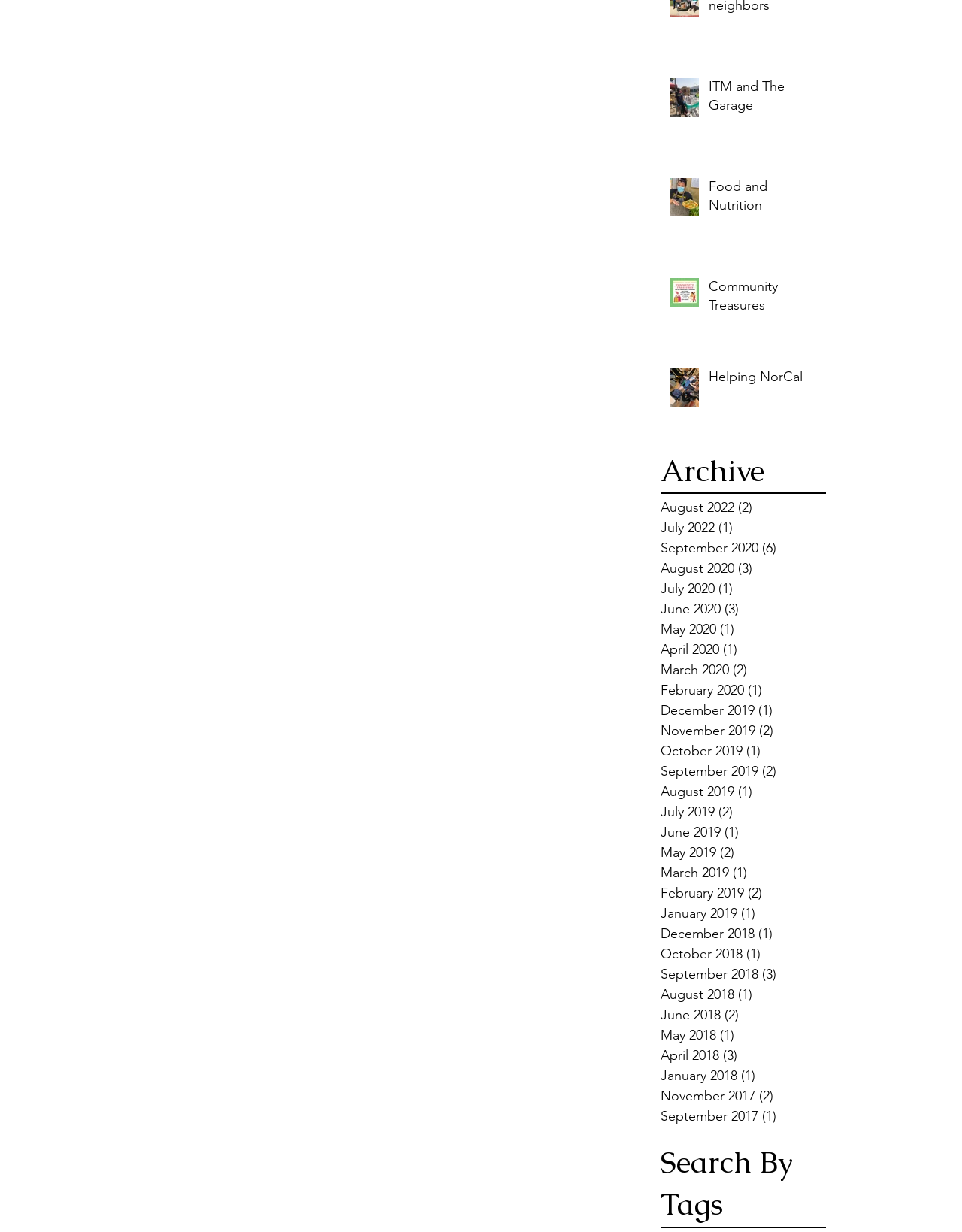How many posts are there in August 2022?
Using the image, elaborate on the answer with as much detail as possible.

I found the link 'August 2022 2 posts' in the navigation element with the heading 'Archive', which indicates that there are 2 posts in August 2022.